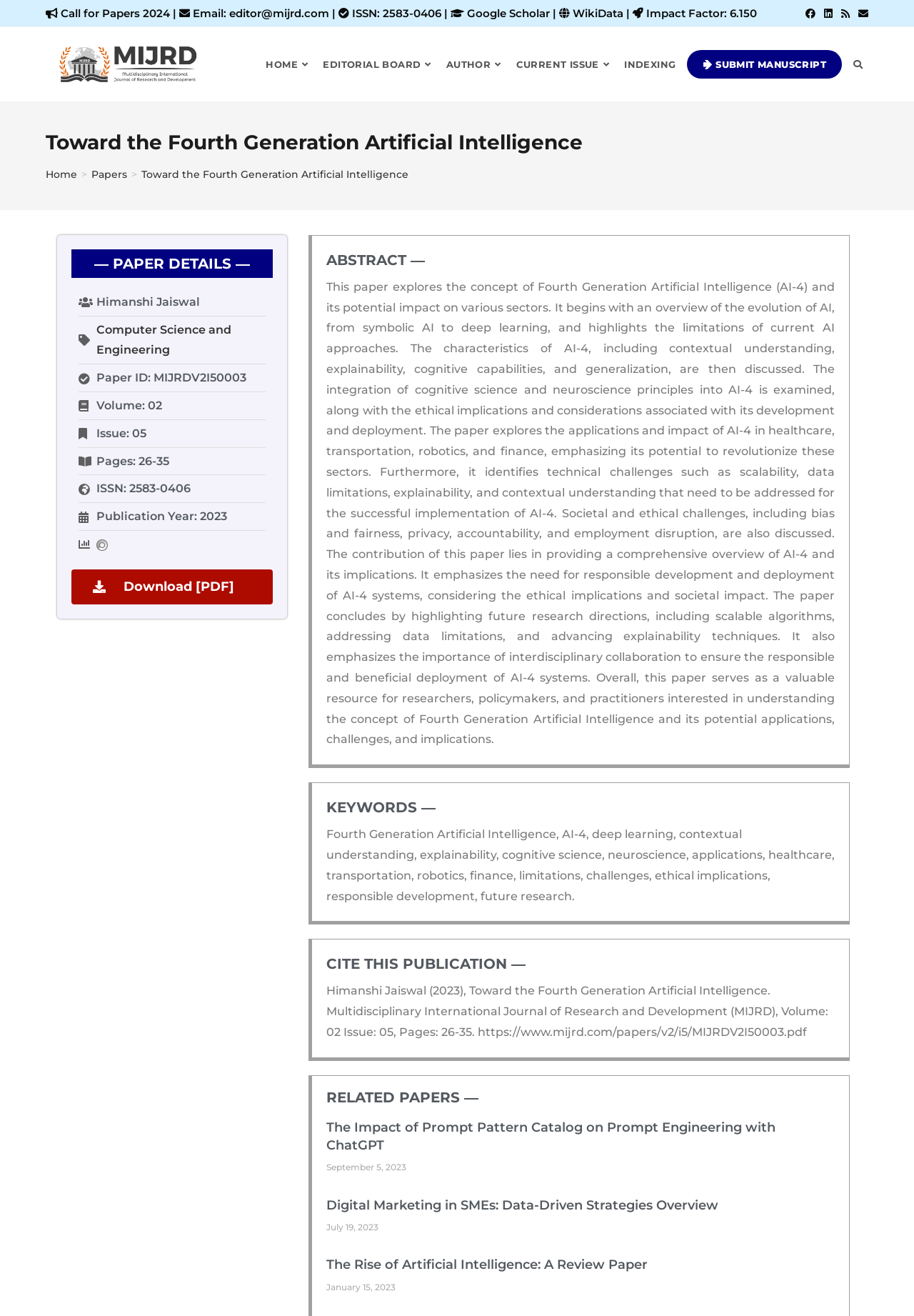Offer a meticulous description of the webpage's structure and content.

This webpage is about a research paper titled "Toward the Fourth Generation Artificial Intelligence" published by Himanshi Jaiswal in the field of Computer Science and Engineering. 

At the top of the page, there is a navigation bar with links to "HOME", "EDITORIAL BOARD", "AUTHOR", "CURRENT ISSUE", "INDEXING", and "SUBMIT MANUSCRIPT". On the right side of the navigation bar, there is a search bar and a link to toggle the website search.

Below the navigation bar, there is a header section with the title of the paper, "Toward the Fourth Generation Artificial Intelligence", and a breadcrumb navigation showing the path from "Home" to "Papers" to the current paper.

The main content of the page is divided into several sections. The first section displays the paper details, including the author's name, paper ID, volume, issue, pages, and publication year. There is also an image and a link to download the paper in PDF format.

The next section is the abstract of the paper, which provides a comprehensive overview of the concept of Fourth Generation Artificial Intelligence (AI-4) and its potential impact on various sectors. The abstract is followed by a section displaying the keywords related to the paper.

The following section is "CITE THIS PUBLICATION", which provides the citation information for the paper. Below this section, there is a "RELATED PAPERS" section that lists three related papers with their titles, links, and publication dates.

At the top-right corner of the page, there are social links to Facebook, LinkedIn, RSS, and a link to send an email. There is also a section with links to "Call for Papers 2024", "ISSN: 2583-0406", "Google Scholar", "WikiData", and "Impact Factor: 6.150".